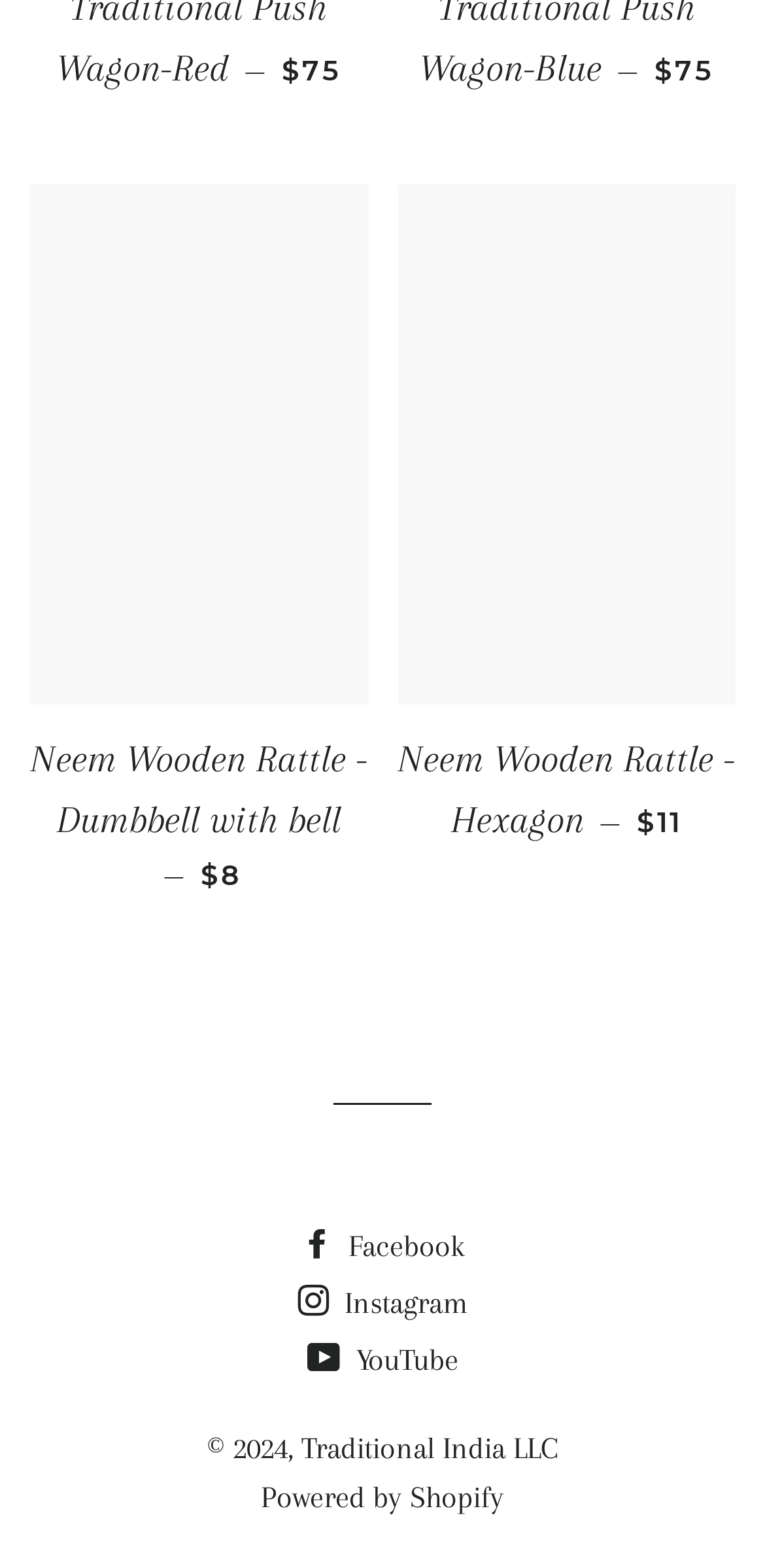Using the information in the image, give a comprehensive answer to the question: 
What is the company name mentioned in the footer?

I found the company name by looking at the link element with the text 'Traditional India LLC' which is located in the footer section of the webpage.